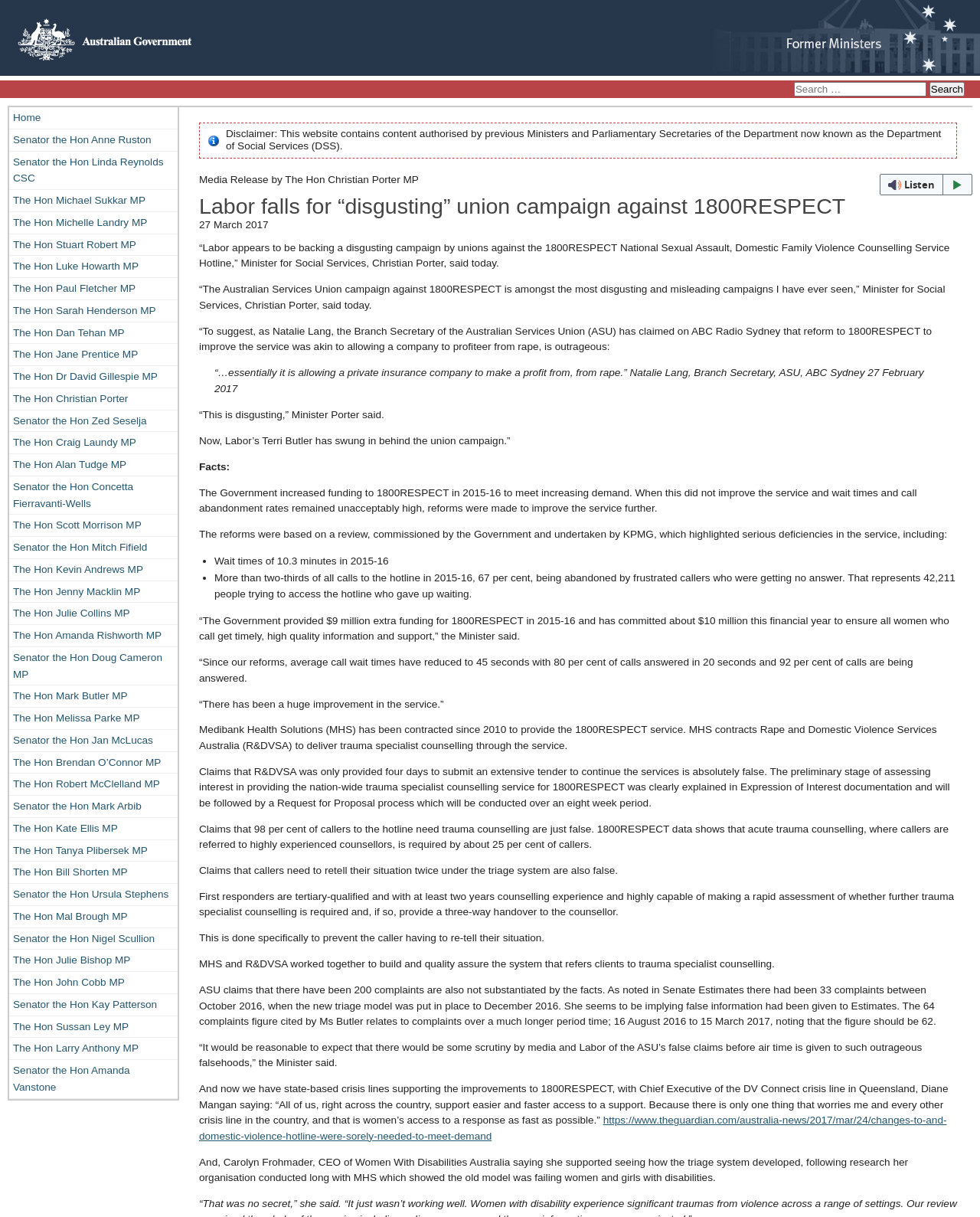Determine the bounding box coordinates for the element that should be clicked to follow this instruction: "Click on the Australian Government link". The coordinates should be given as four float numbers between 0 and 1, in the format [left, top, right, bottom].

[0.0, 0.053, 0.198, 0.062]